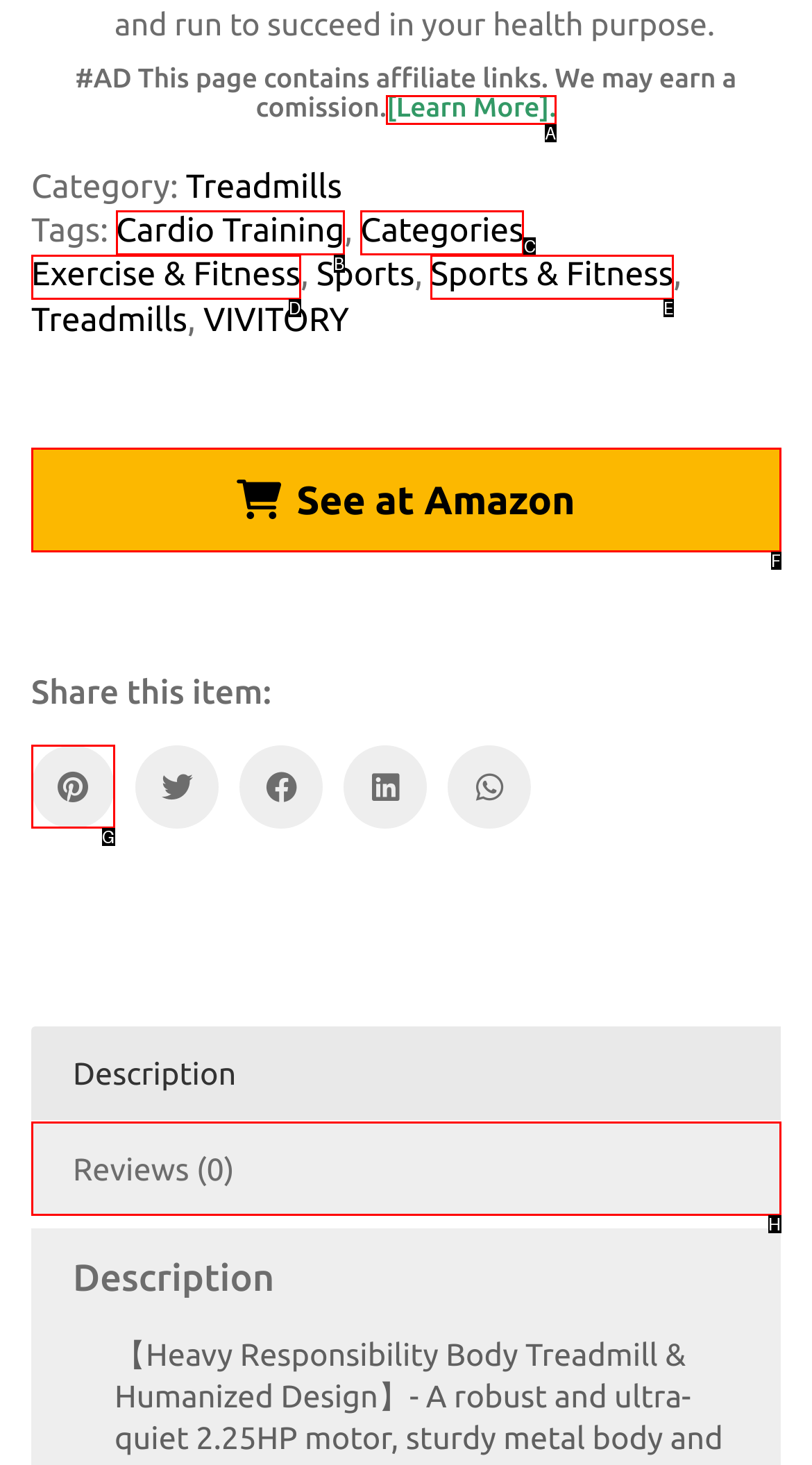Choose the HTML element that should be clicked to accomplish the task: Click on the 'Learn More' link about affiliate links. Answer with the letter of the chosen option.

A